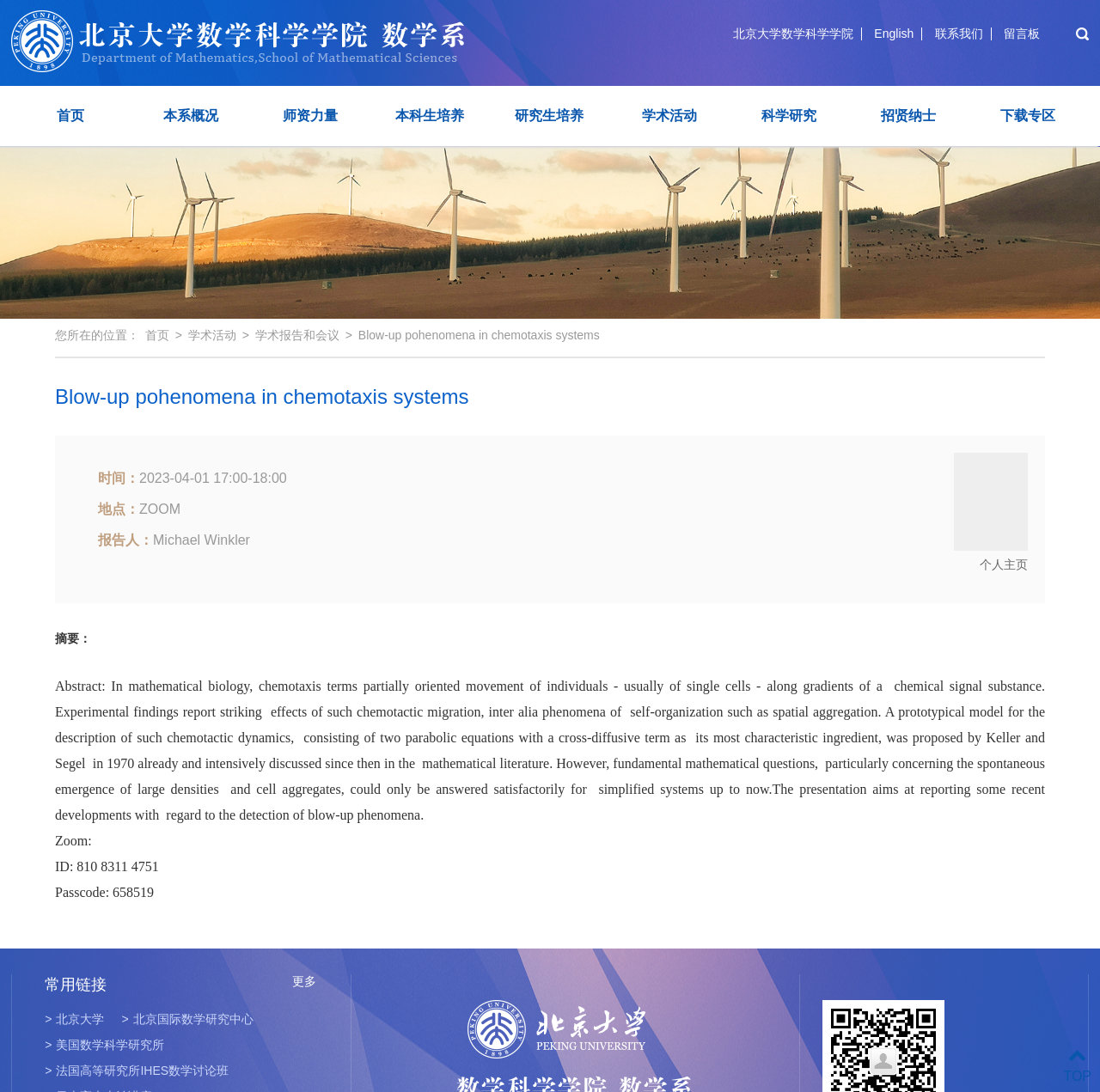Refer to the screenshot and give an in-depth answer to this question: What is the ID of the Zoom meeting?

The webpage provides the details of the Zoom meeting, including the ID '810 8311 4751', which can be found in the text 'Zoom：ID: 810 8311 4751'.